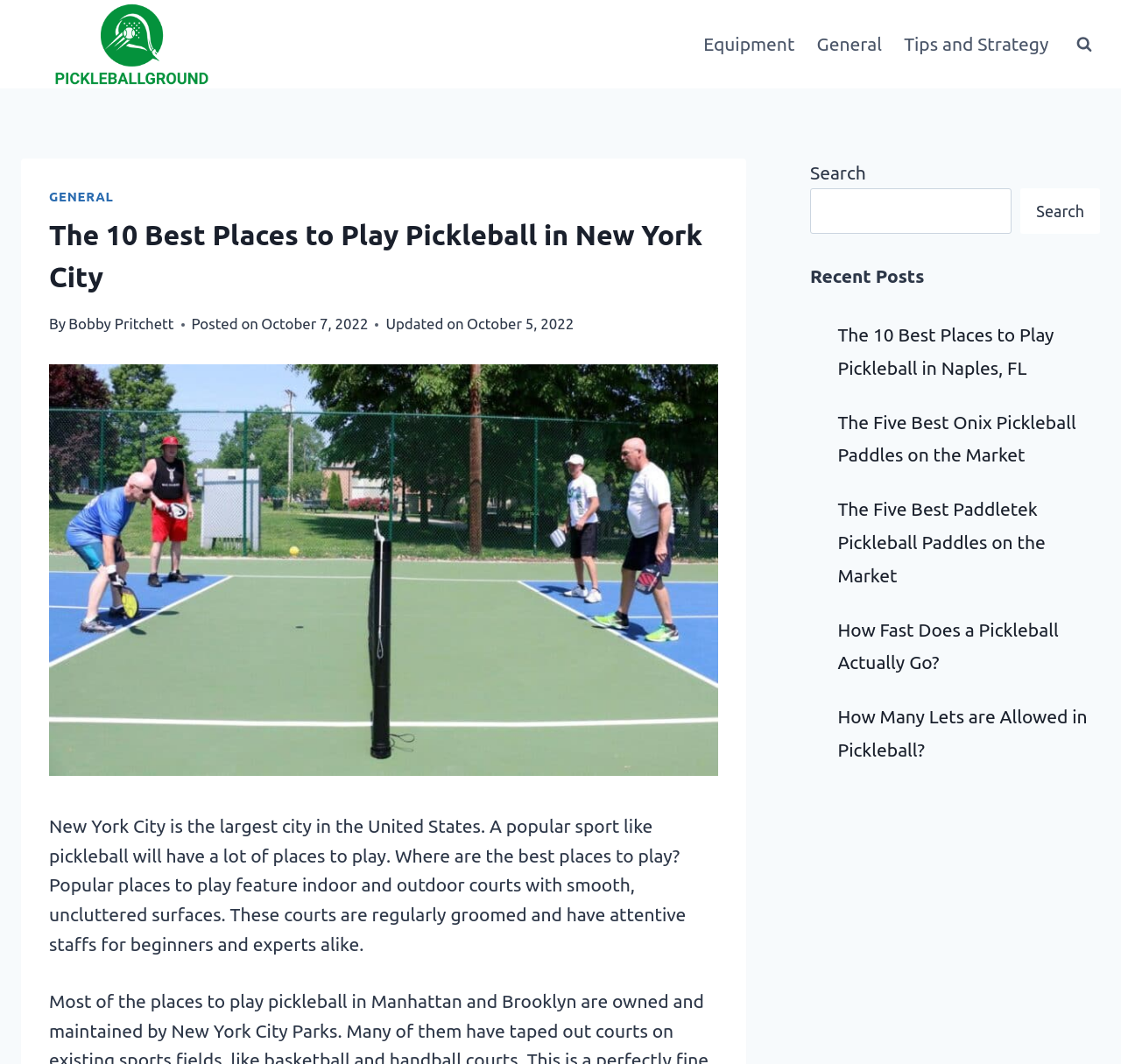Find the bounding box coordinates of the clickable region needed to perform the following instruction: "Search for pickleball related content". The coordinates should be provided as four float numbers between 0 and 1, i.e., [left, top, right, bottom].

[0.723, 0.177, 0.903, 0.22]